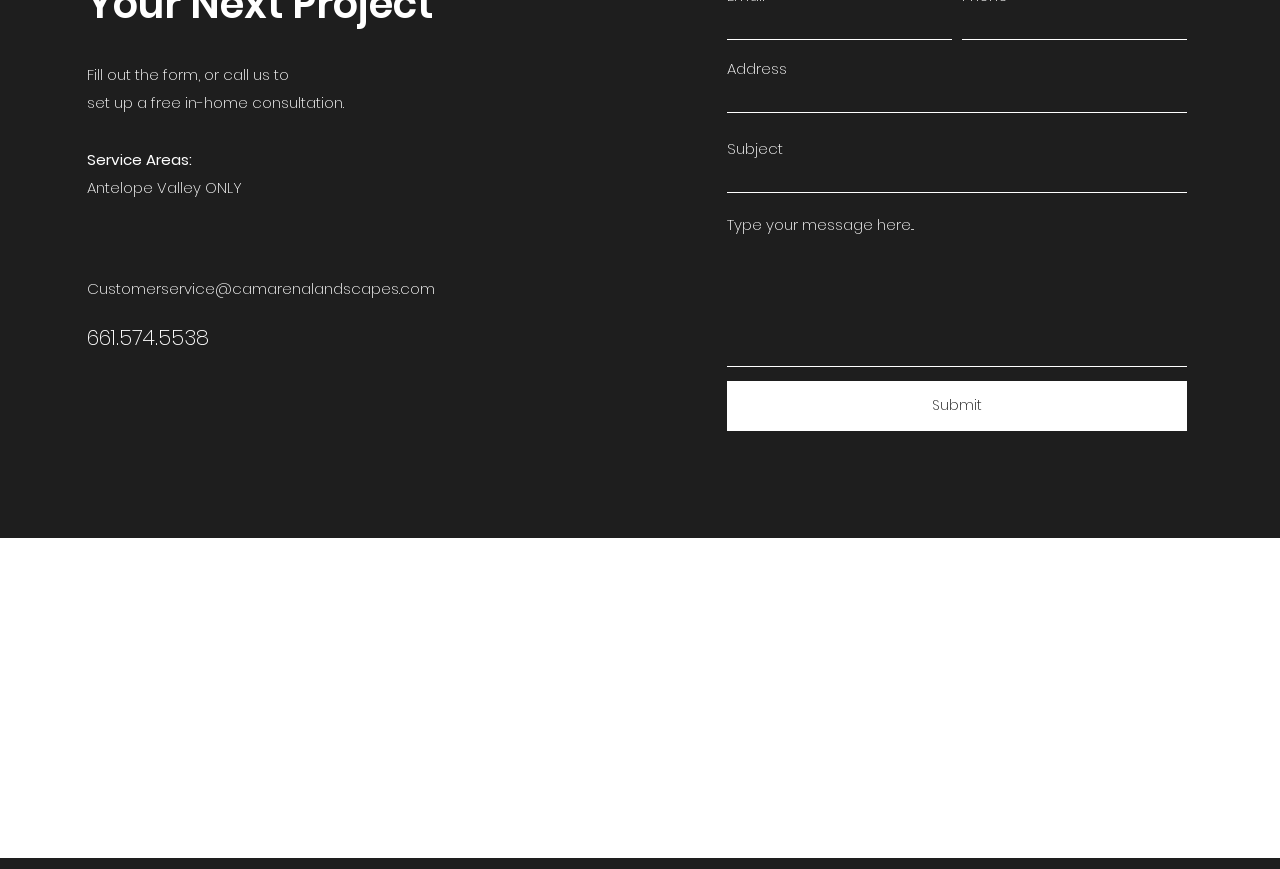What is the service area of the company?
Please elaborate on the answer to the question with detailed information.

The service area can be found in the section that mentions 'Service Areas:', which specifically states that the company only serves the Antelope Valley area.